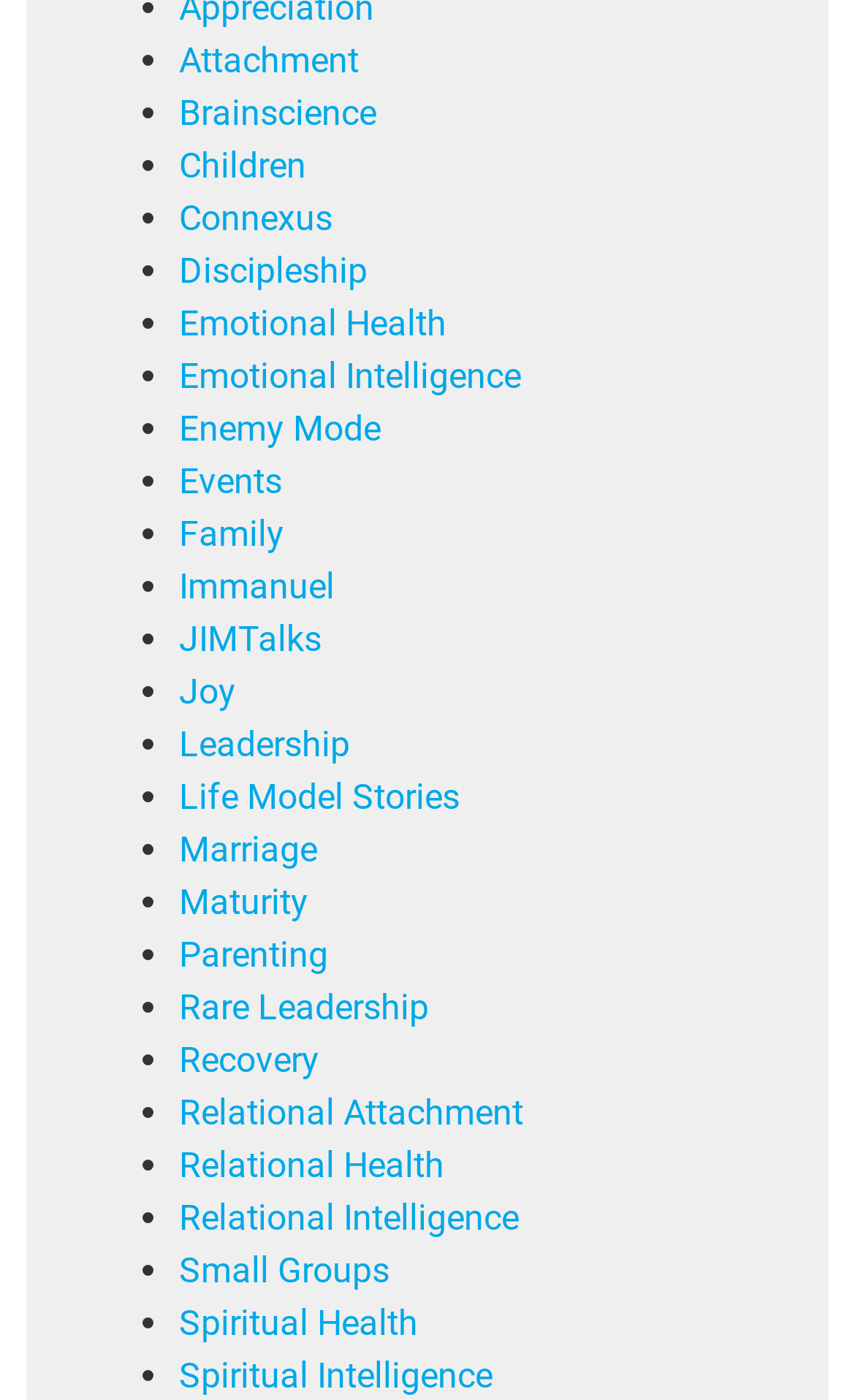Please reply to the following question using a single word or phrase: 
What is the vertical position of the link 'Emotional Health'?

0.216